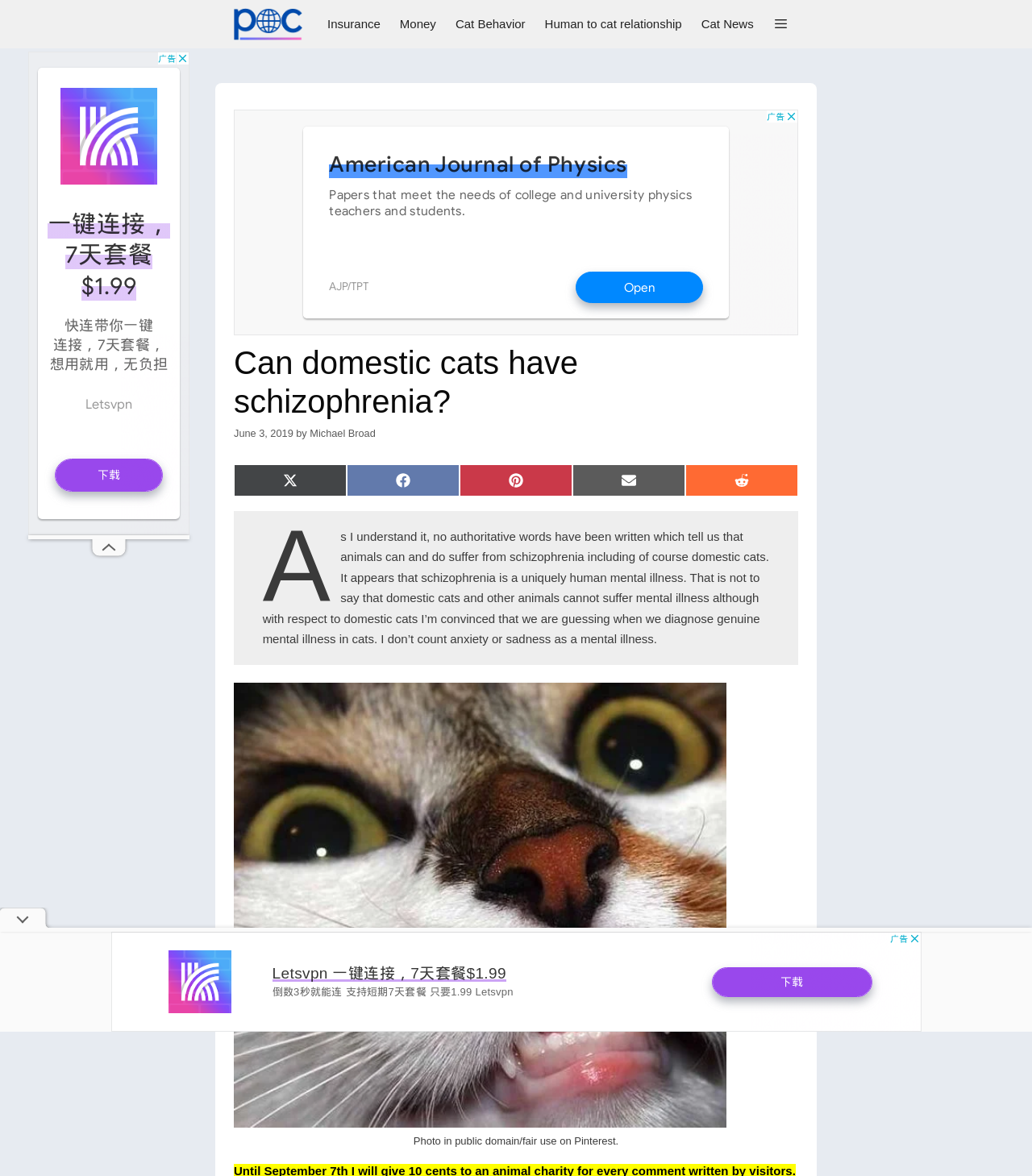Find the bounding box coordinates of the clickable area that will achieve the following instruction: "View recent news".

None